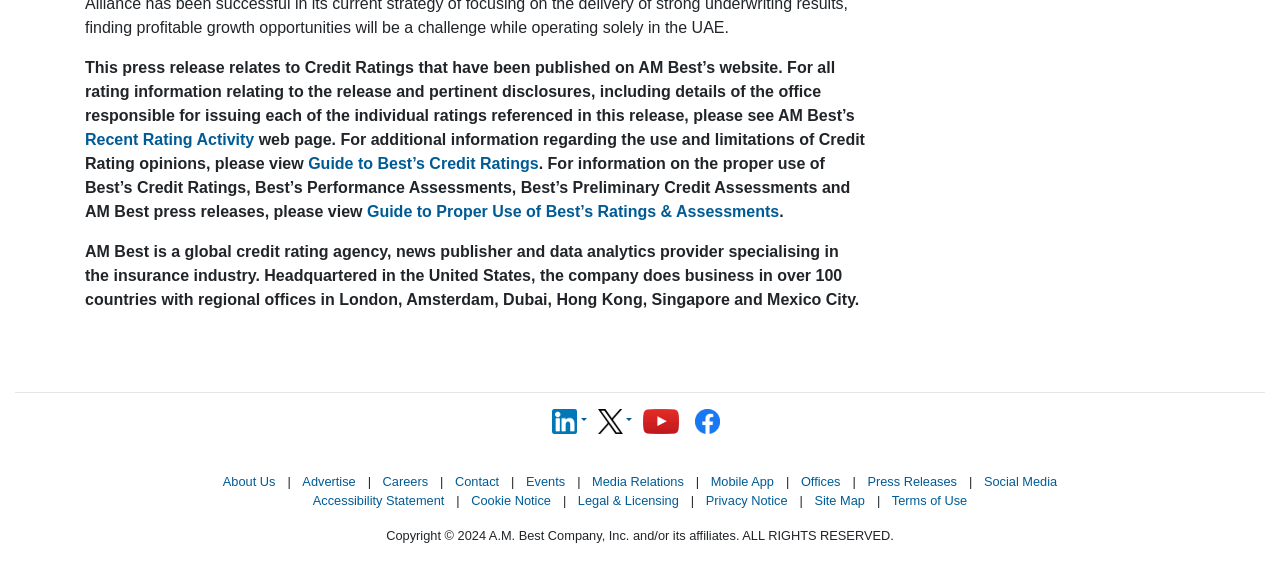Identify the bounding box coordinates for the UI element described as follows: "Guide to Best’s Credit Ratings". Ensure the coordinates are four float numbers between 0 and 1, formatted as [left, top, right, bottom].

[0.241, 0.275, 0.421, 0.305]